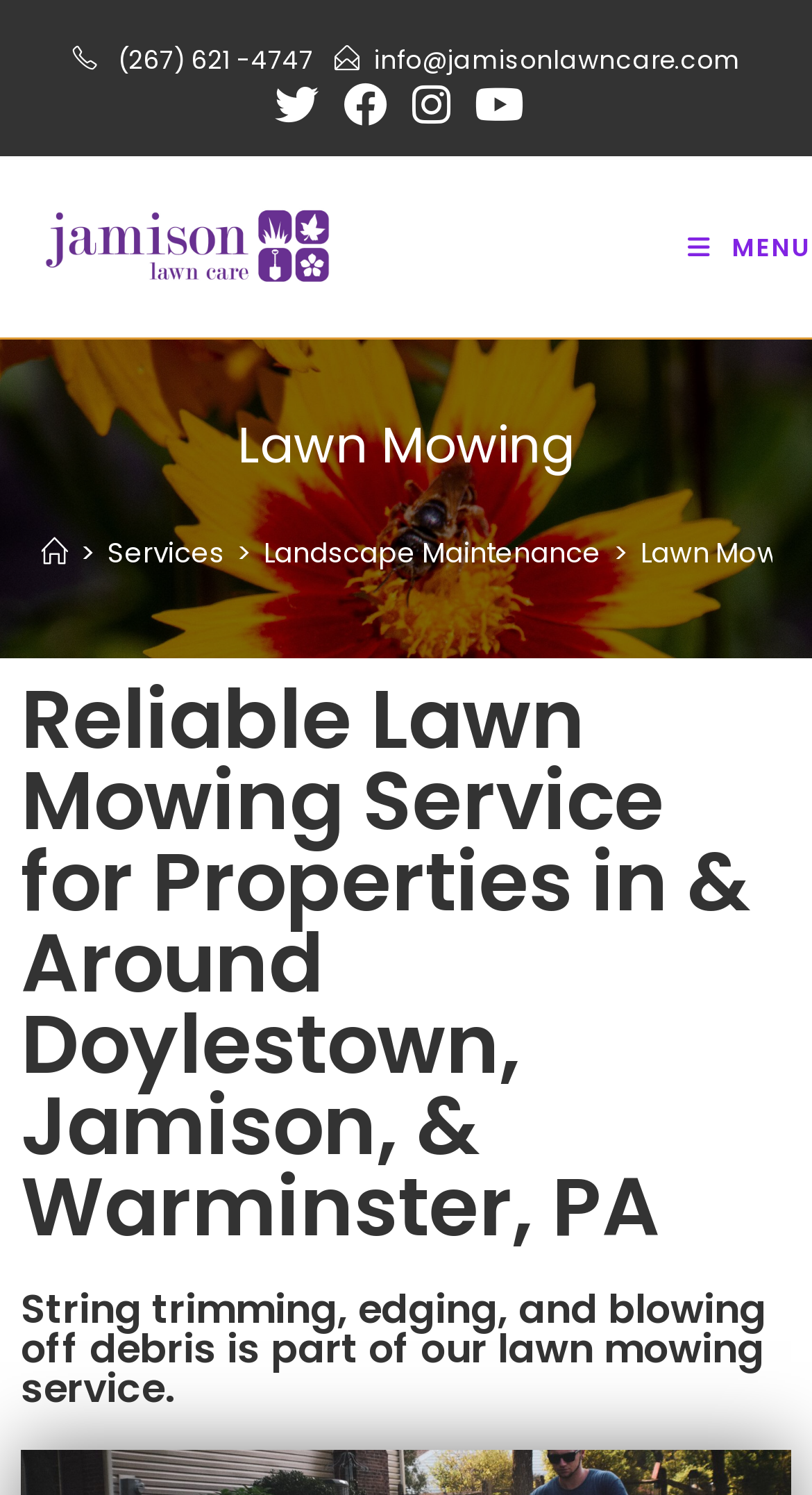Pinpoint the bounding box coordinates of the clickable element needed to complete the instruction: "Send an email". The coordinates should be provided as four float numbers between 0 and 1: [left, top, right, bottom].

[0.46, 0.028, 0.912, 0.052]